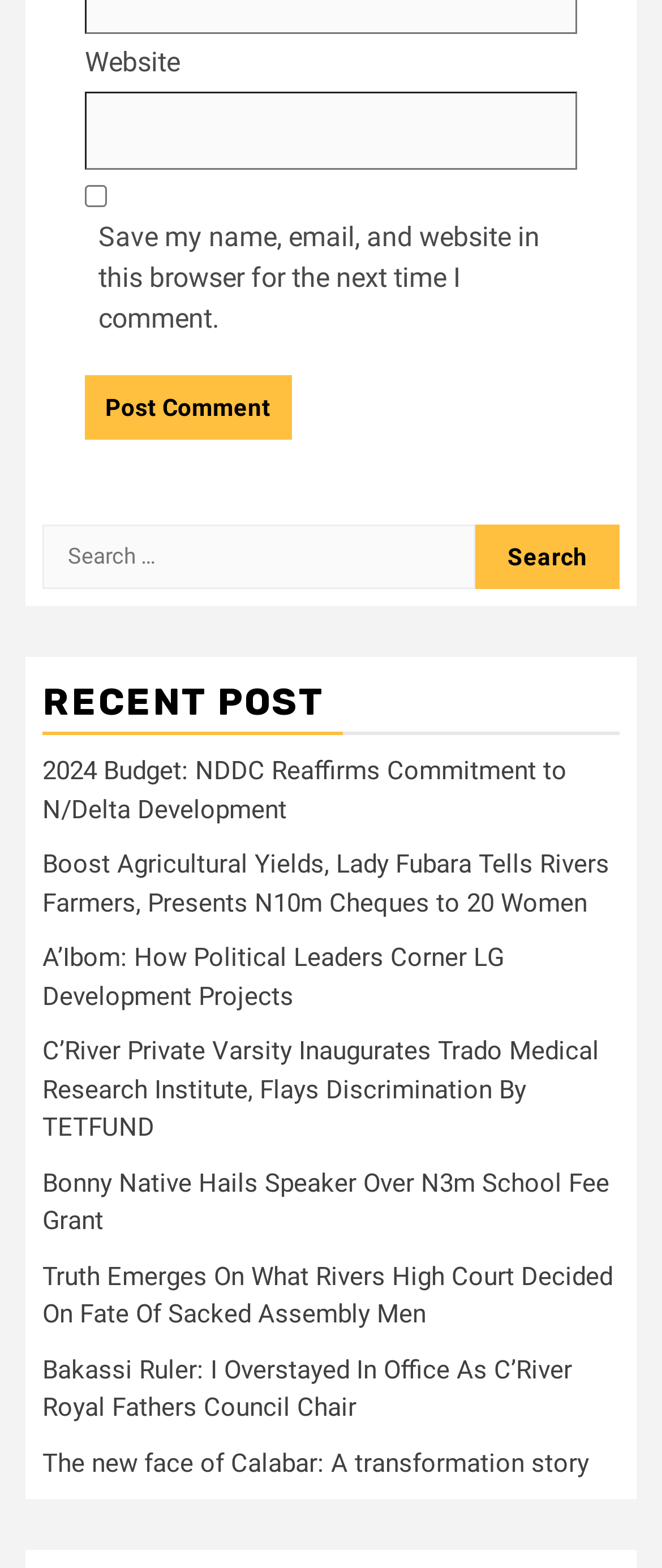How many search boxes are there?
Provide an in-depth answer to the question, covering all aspects.

There are two search boxes on the webpage, one is a standalone search box and the other is part of the 'Search for:' section.